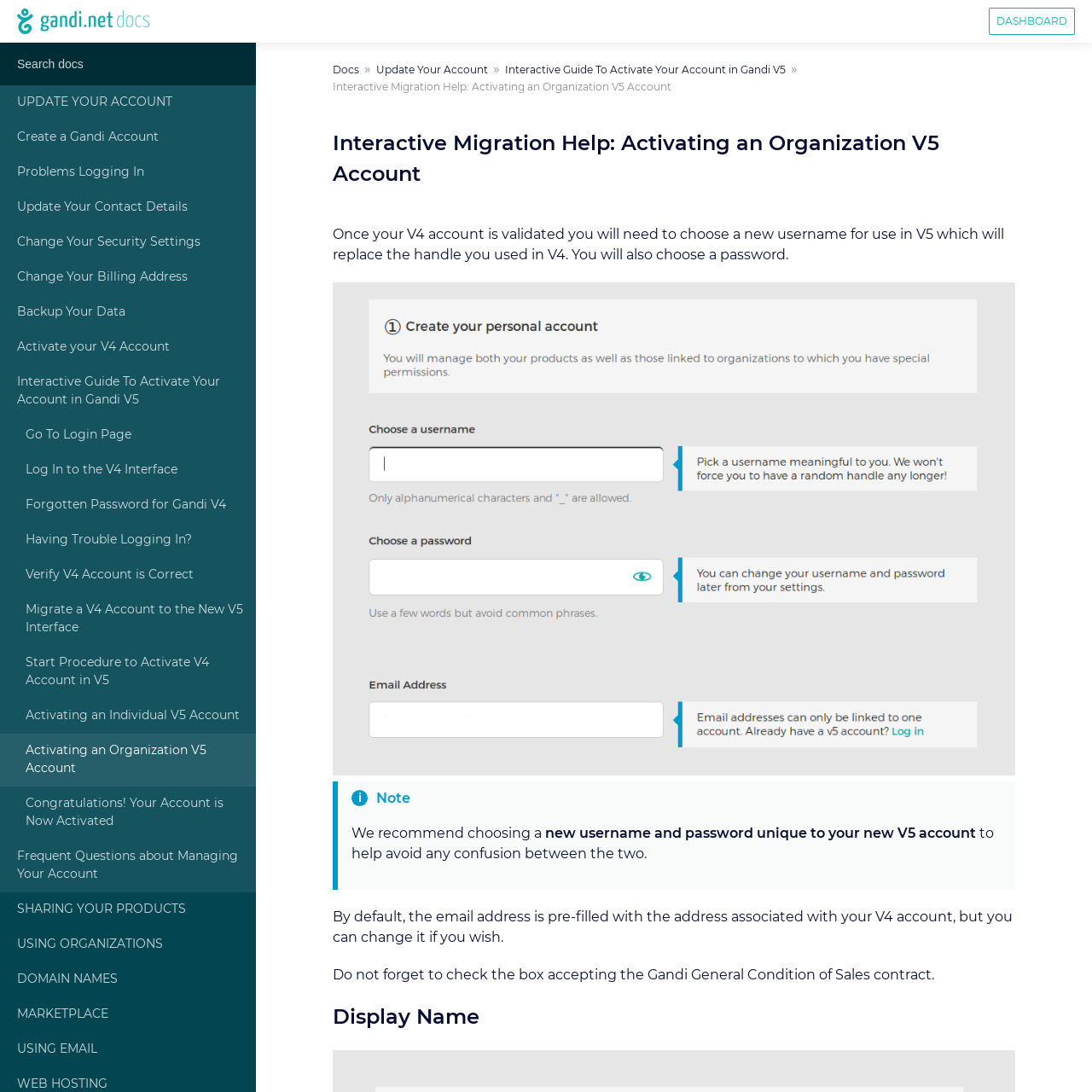Generate the text of the webpage's primary heading.

Interactive Migration Help: Activating an Organization V5 Account¶